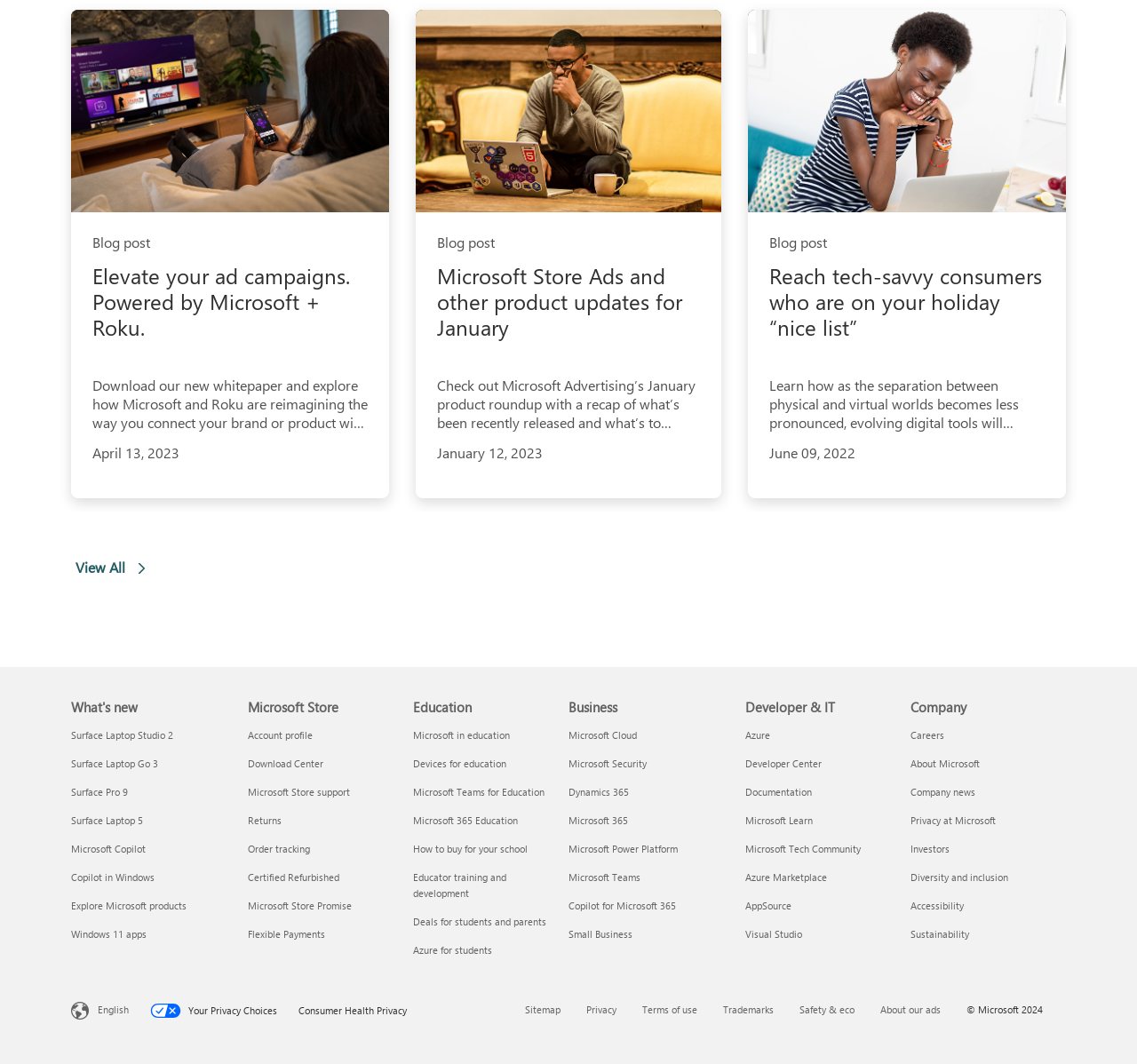Provide a brief response to the question below using one word or phrase:
How many sections are there in the footer?

5